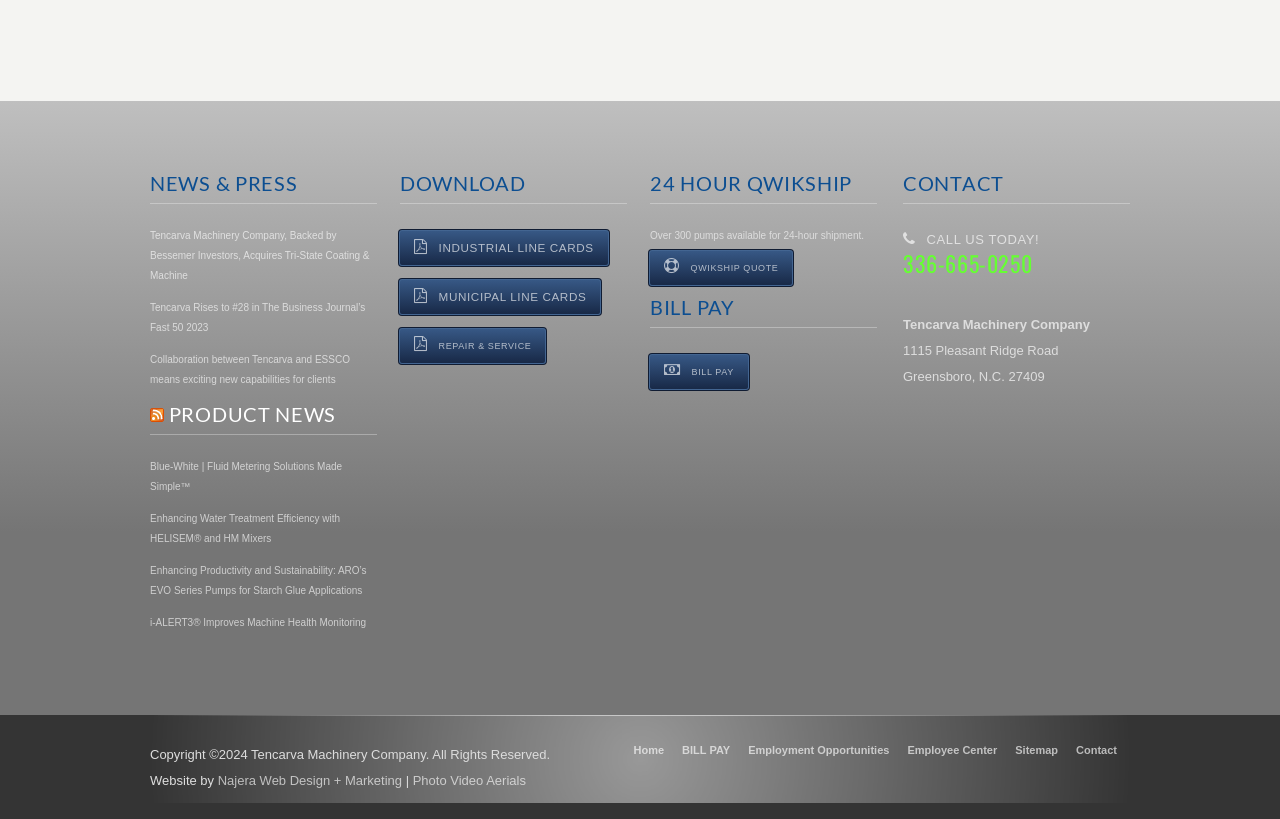Provide a one-word or short-phrase answer to the question:
What is the company name?

Tencarva Machinery Company